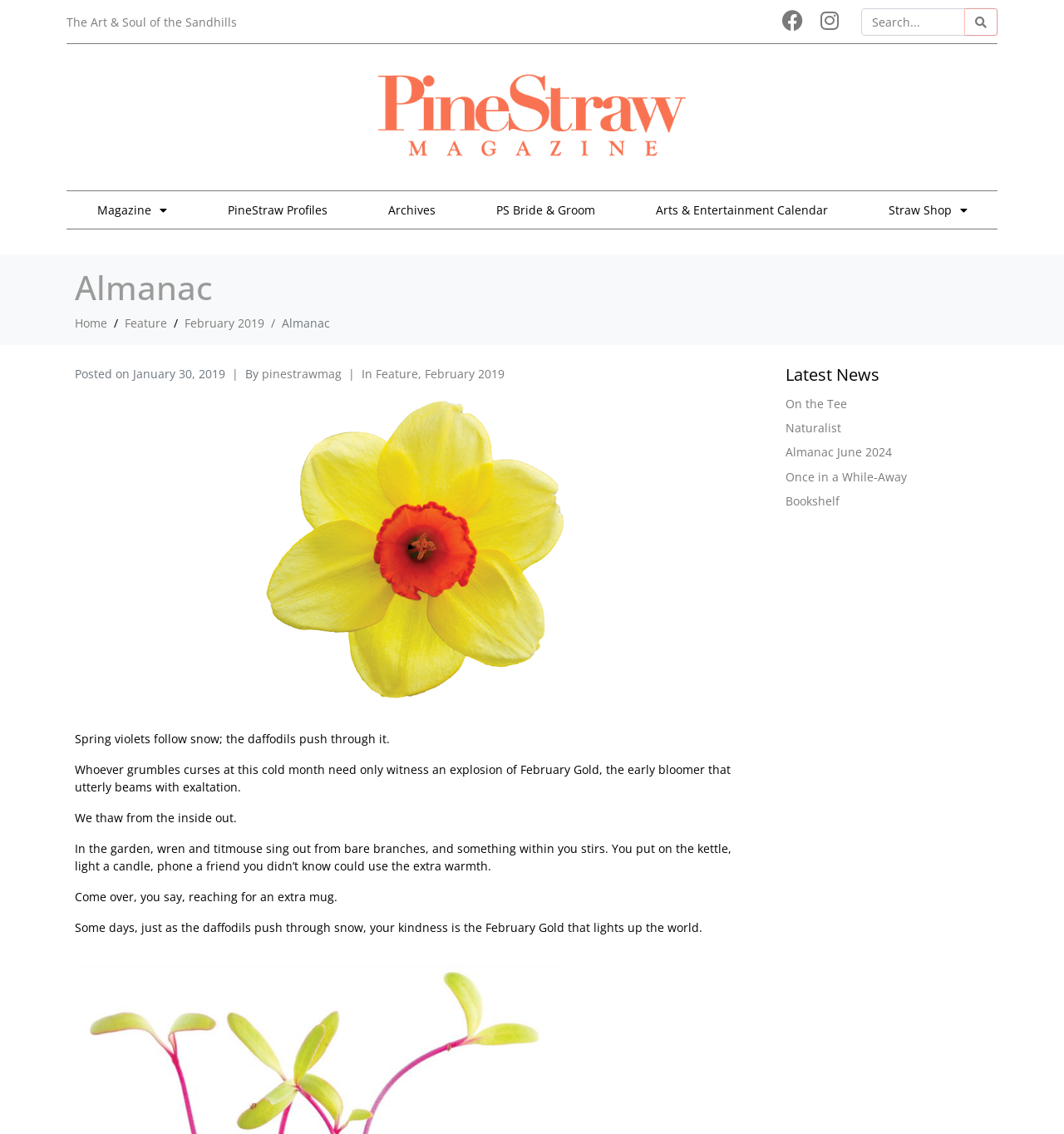Respond with a single word or phrase to the following question:
What is the category of the article?

Feature